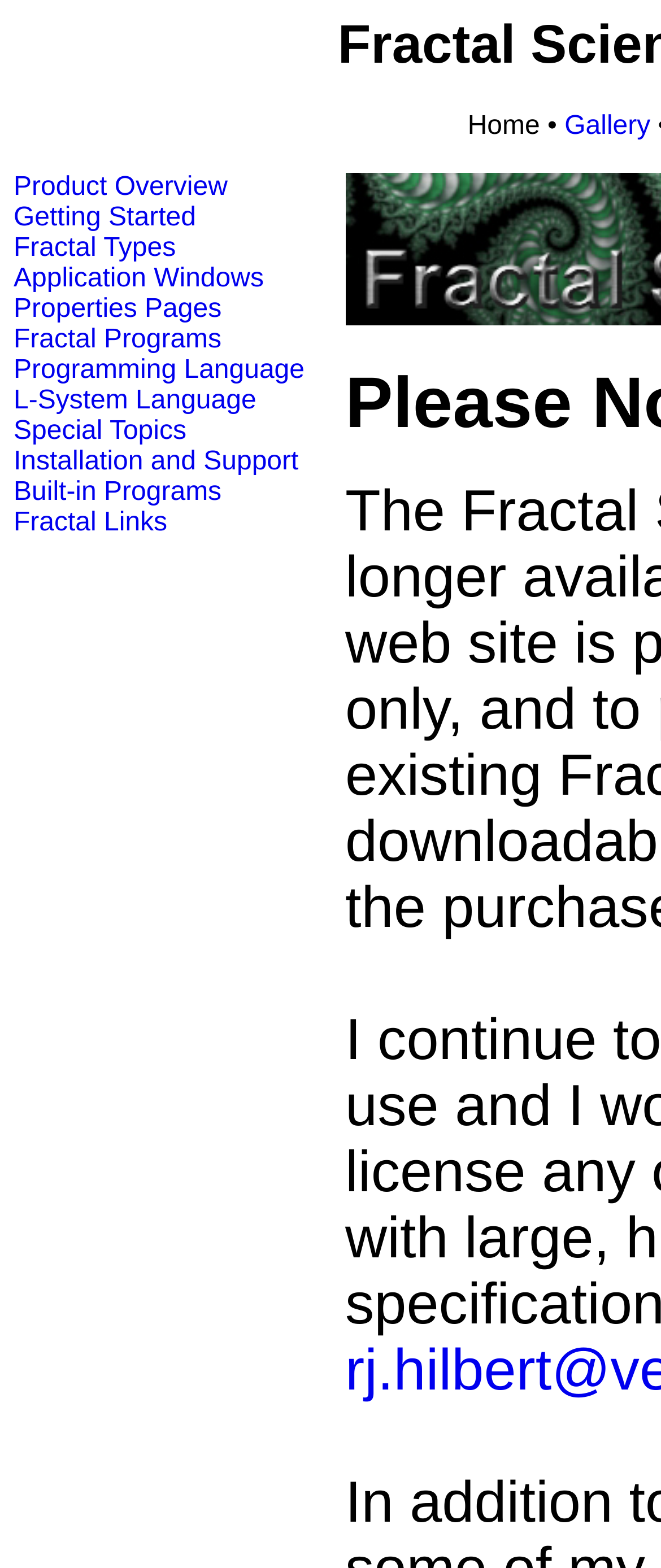Give a one-word or one-phrase response to the question: 
How many links are on the webpage?

14